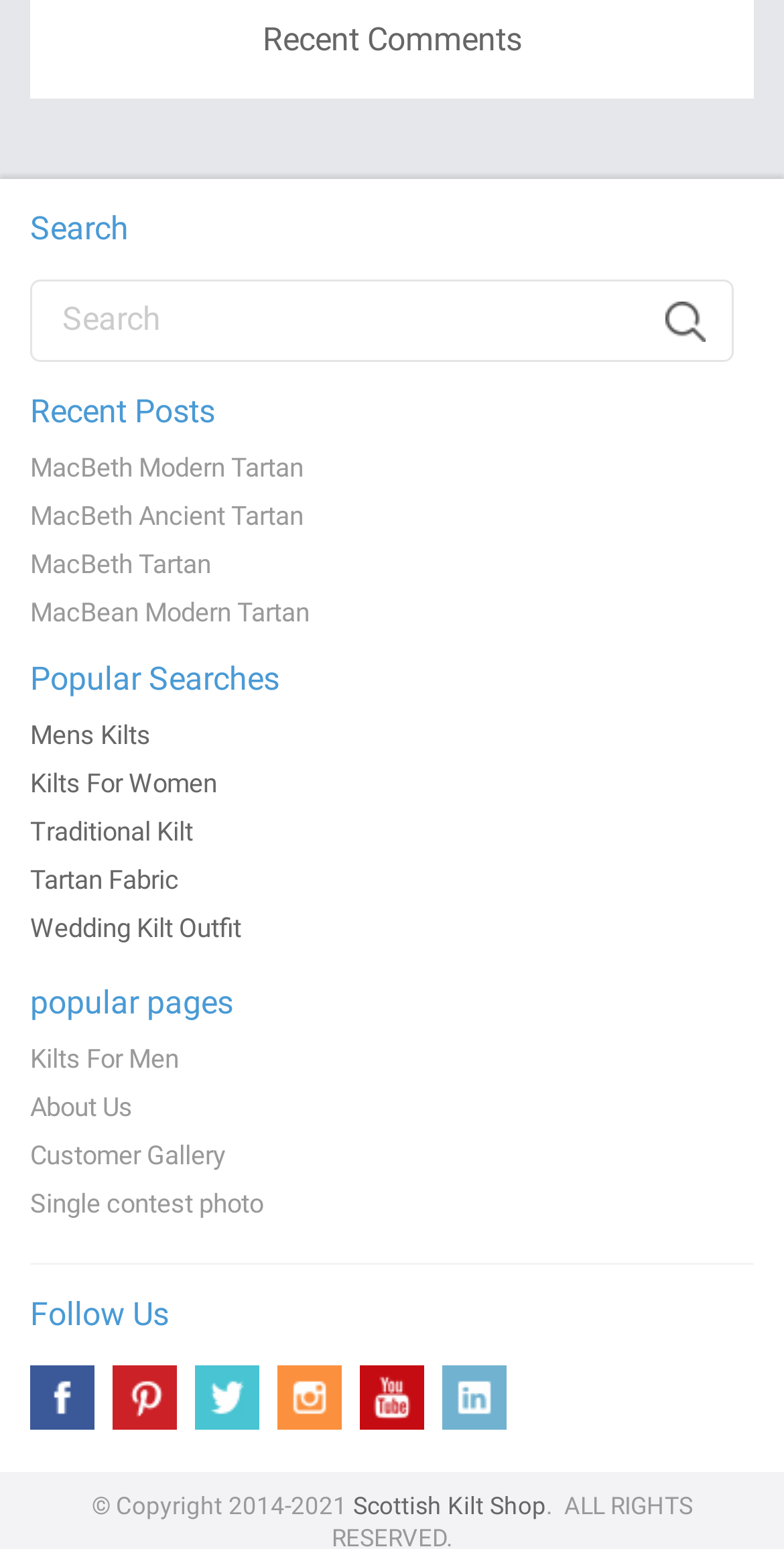Can you give a detailed response to the following question using the information from the image? What is the copyright year range of the website?

The footer of the website contains a copyright notice with the year range '2014-2021', indicating that the website's content is copyrighted from 2014 to 2021.